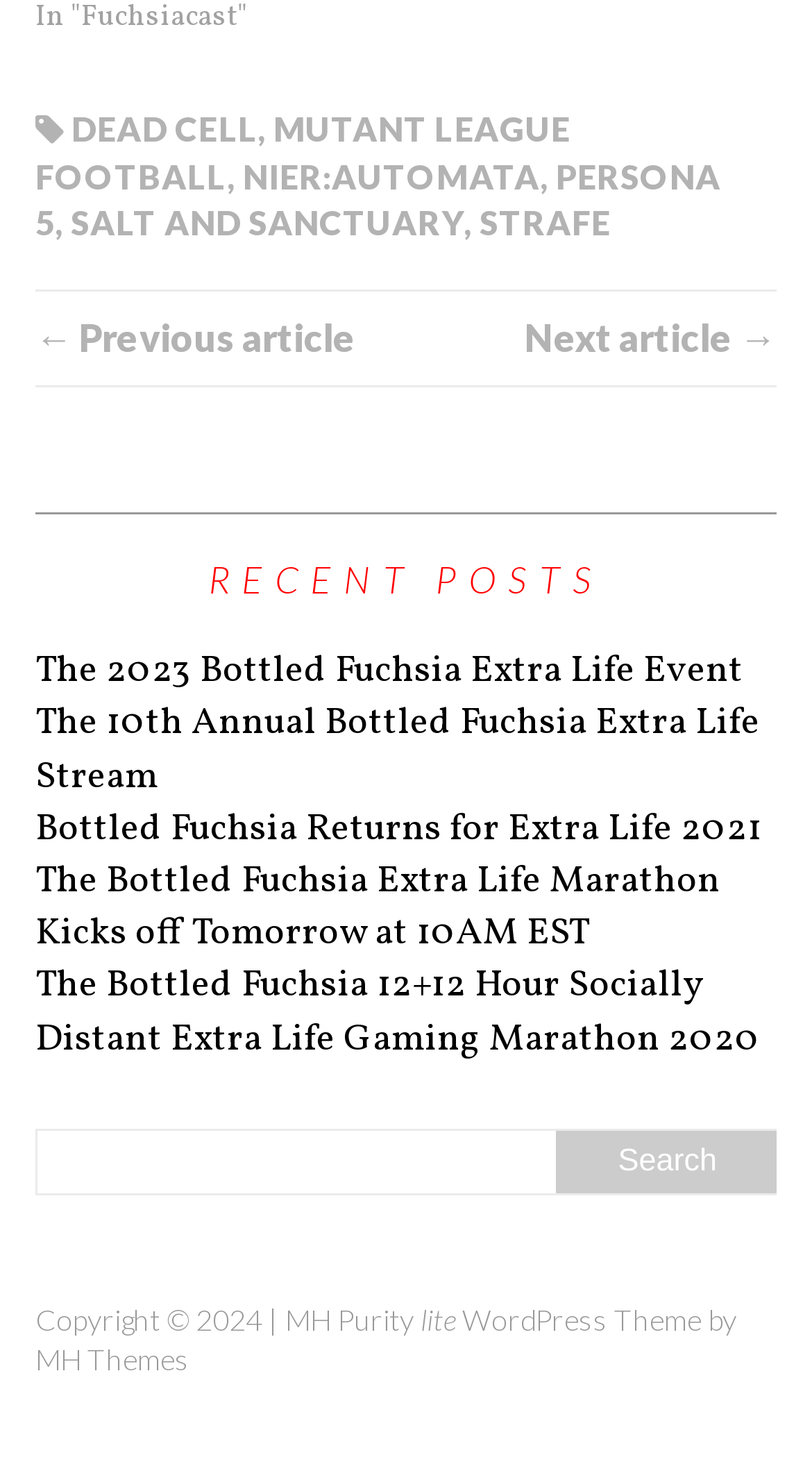Identify the bounding box coordinates of the element that should be clicked to fulfill this task: "Check the recent posts". The coordinates should be provided as four float numbers between 0 and 1, i.e., [left, top, right, bottom].

[0.043, 0.35, 0.957, 0.441]